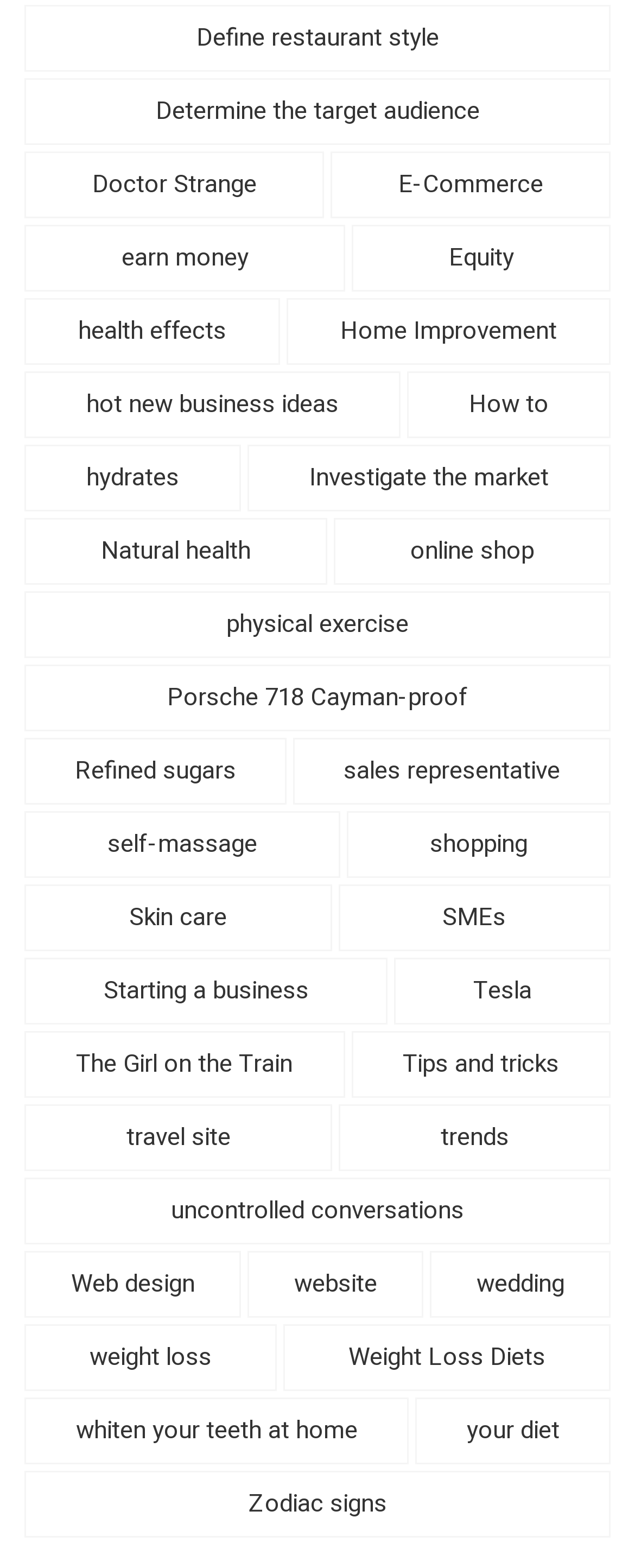What is the topic of the link at the top left corner?
Look at the image and answer with only one word or phrase.

Define restaurant style